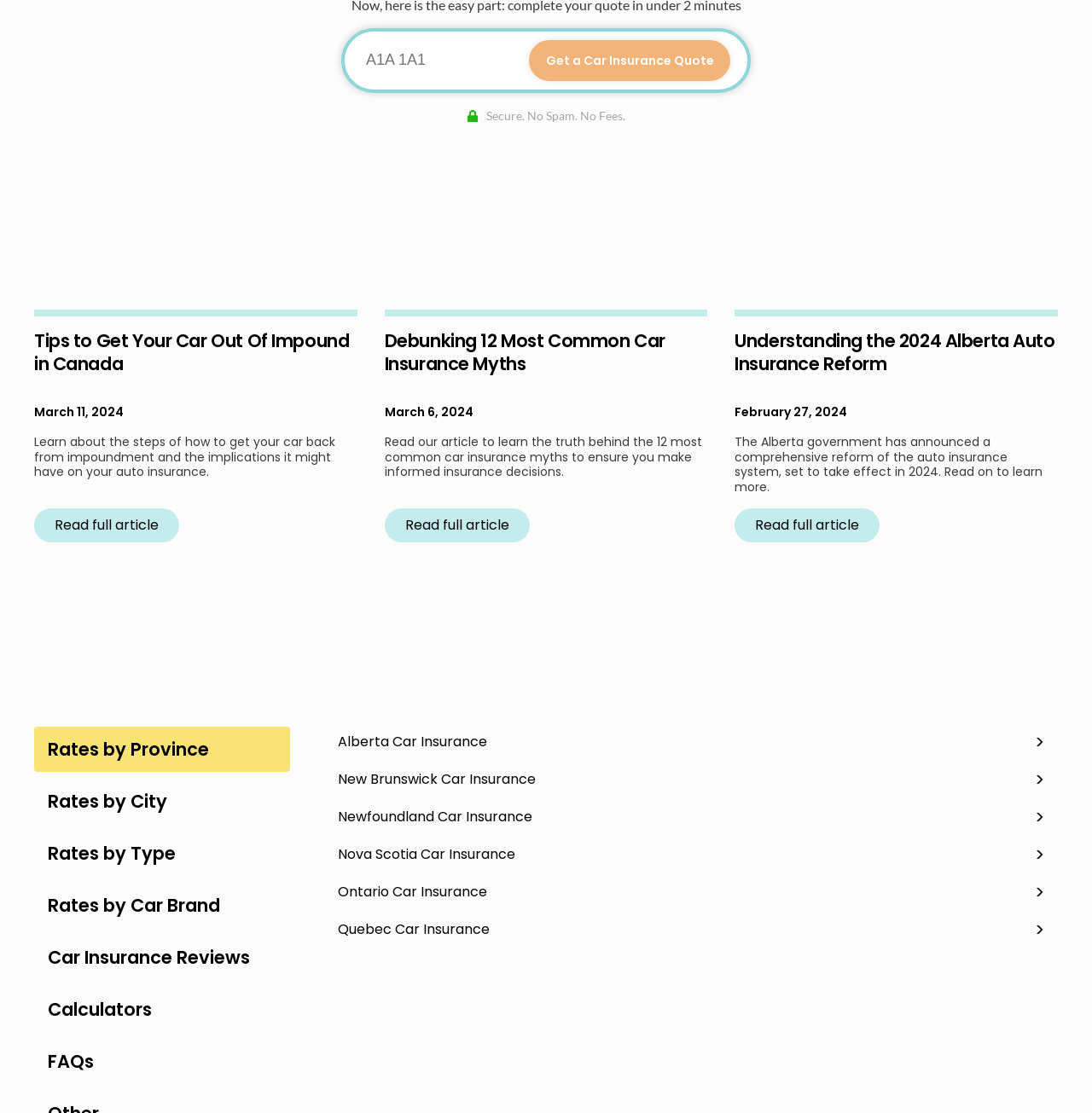Please identify the bounding box coordinates of the area that needs to be clicked to fulfill the following instruction: "Read full article about getting your car out of impound in Canada."

[0.031, 0.457, 0.164, 0.488]